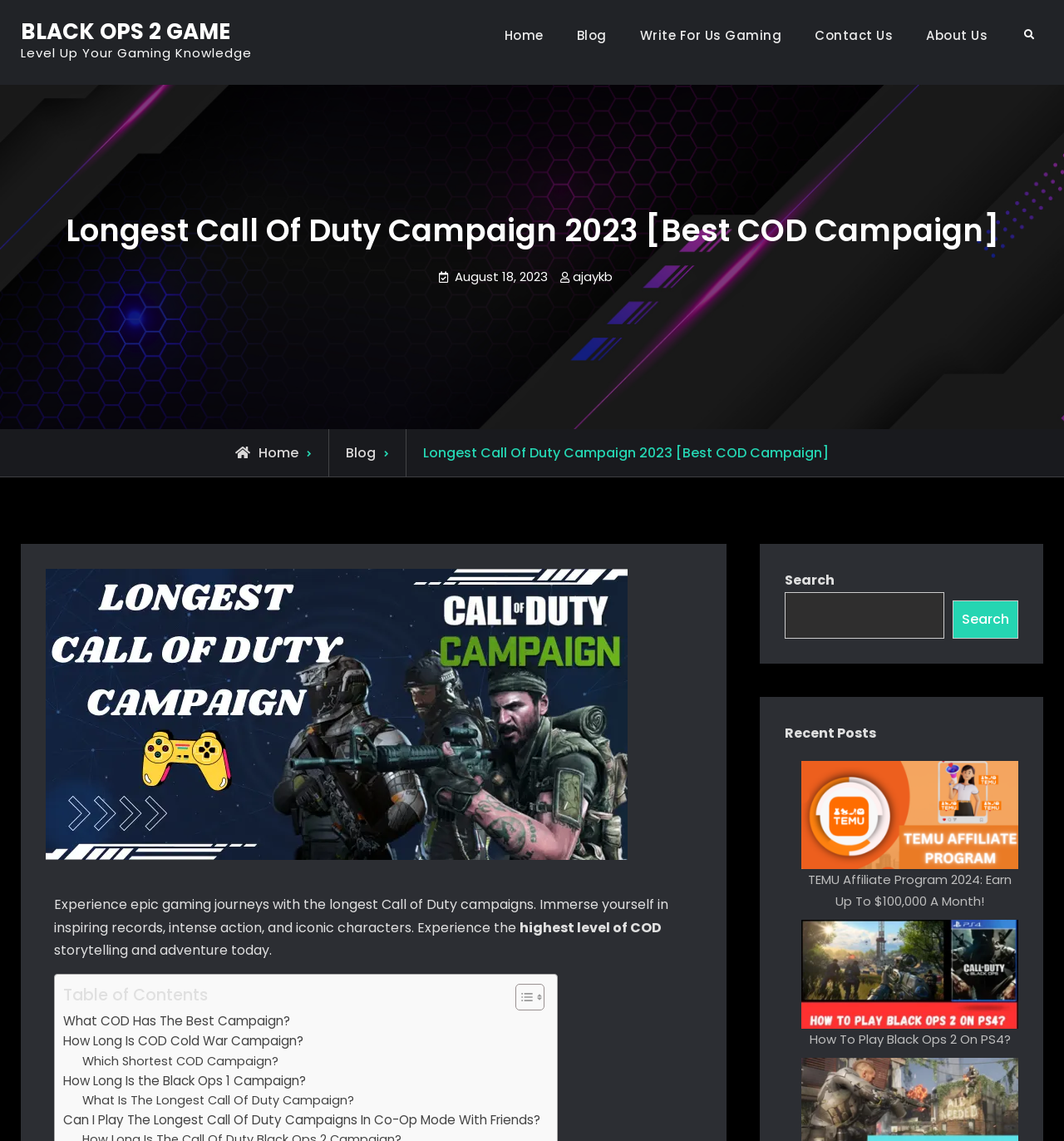What is the topic of the recent posts section?
Examine the image and provide an in-depth answer to the question.

I looked at the recent posts section and saw that it contains links to articles about gaming, such as 'TEMU Affiliate Program 2024' and 'How To Play Black Ops 2 On PS4'. This suggests that the topic of the recent posts section is gaming.